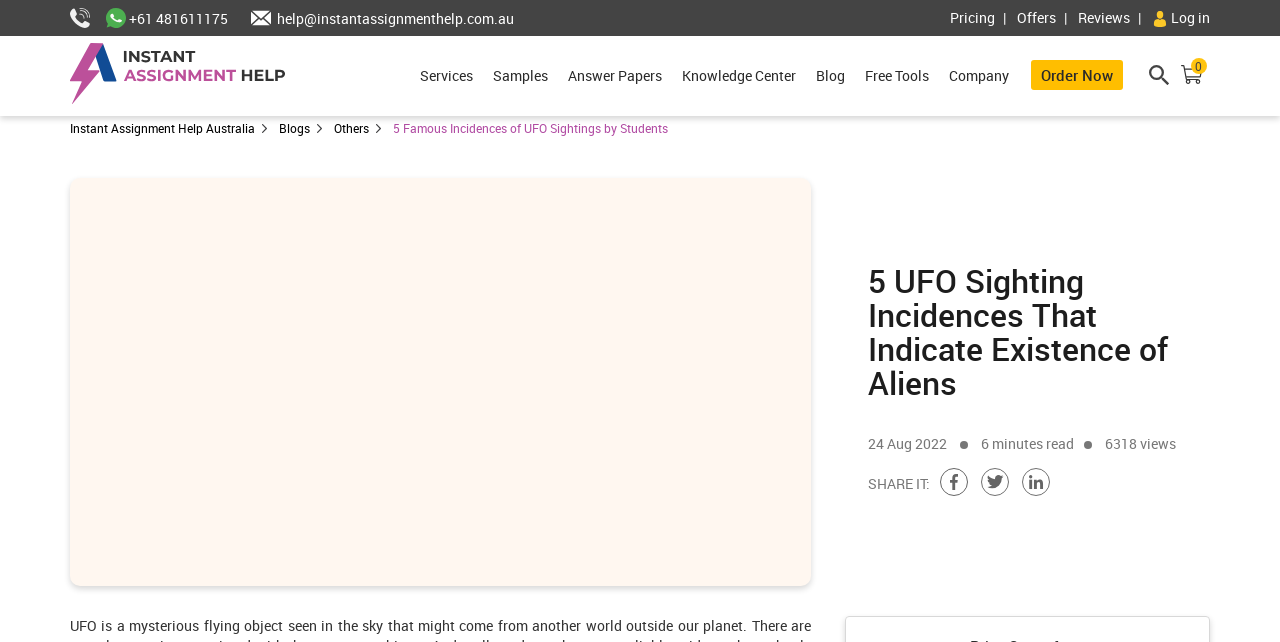What is the company name of the website?
Look at the image and respond with a one-word or short phrase answer.

Instant Assignment Help